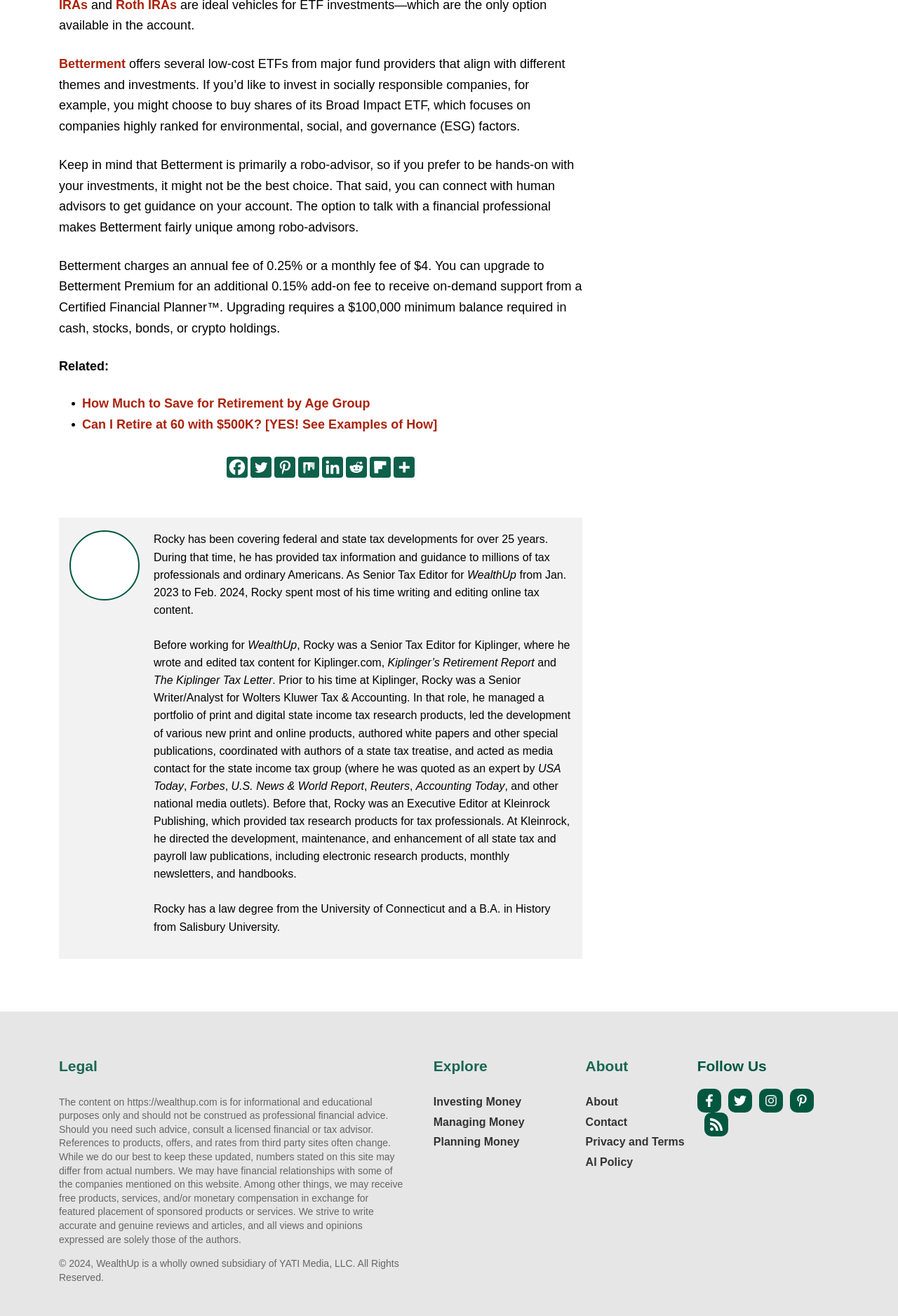What is the name of the author mentioned on the webpage?
Respond with a short answer, either a single word or a phrase, based on the image.

Rocky